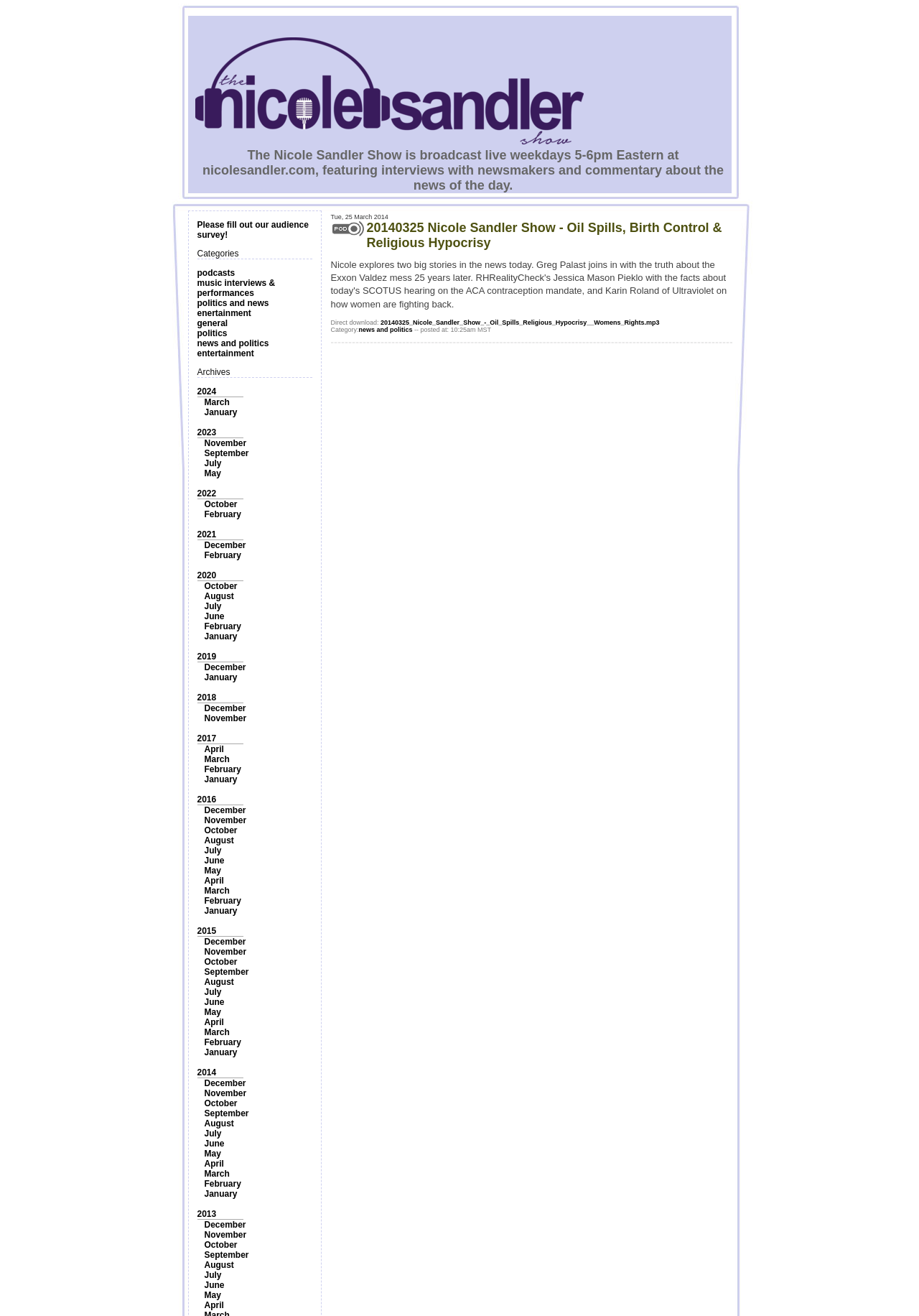Use a single word or phrase to answer the following:
What is the broadcast schedule of The Nicole Sandler Show?

Weekdays 5-6pm Eastern